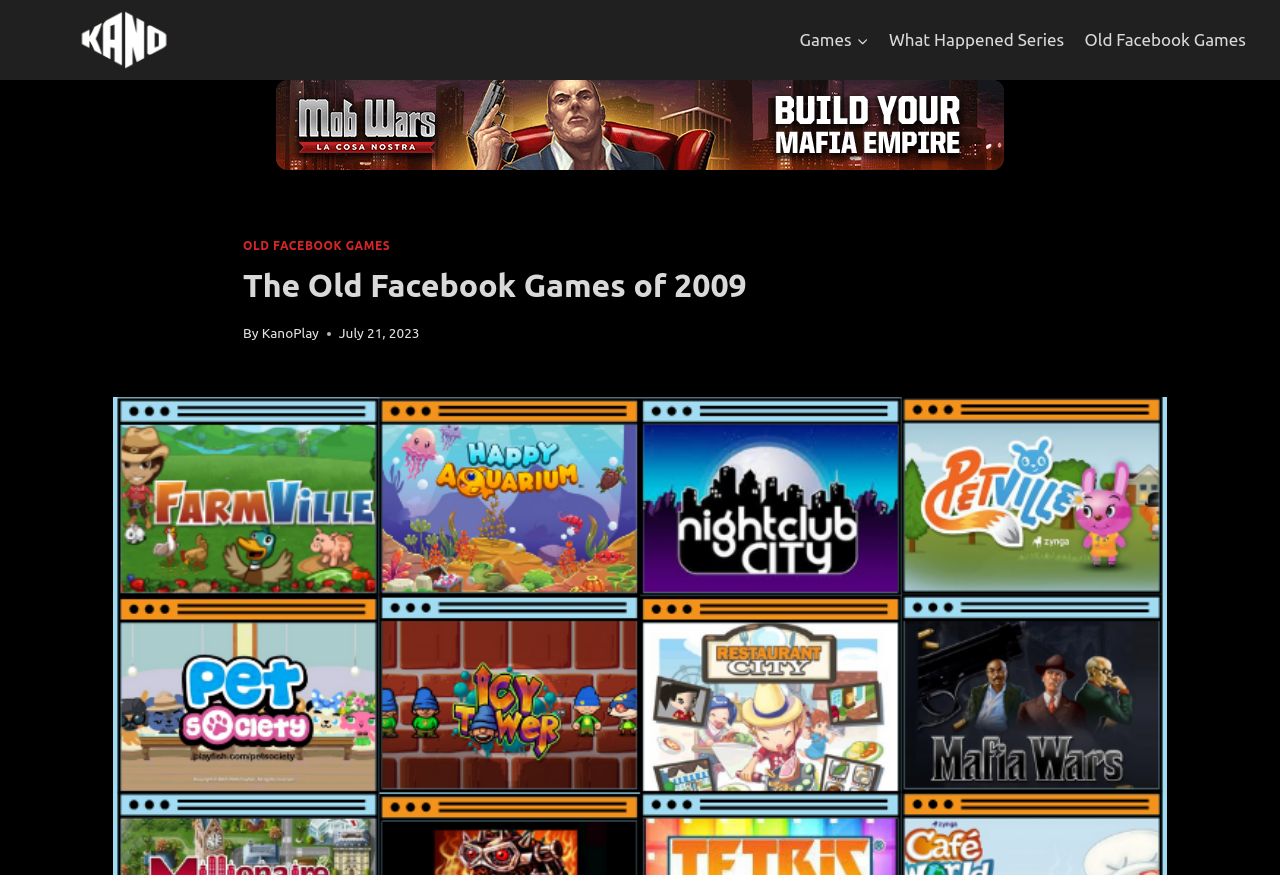Answer briefly with one word or phrase:
Who is the author of the article?

KanoPlay